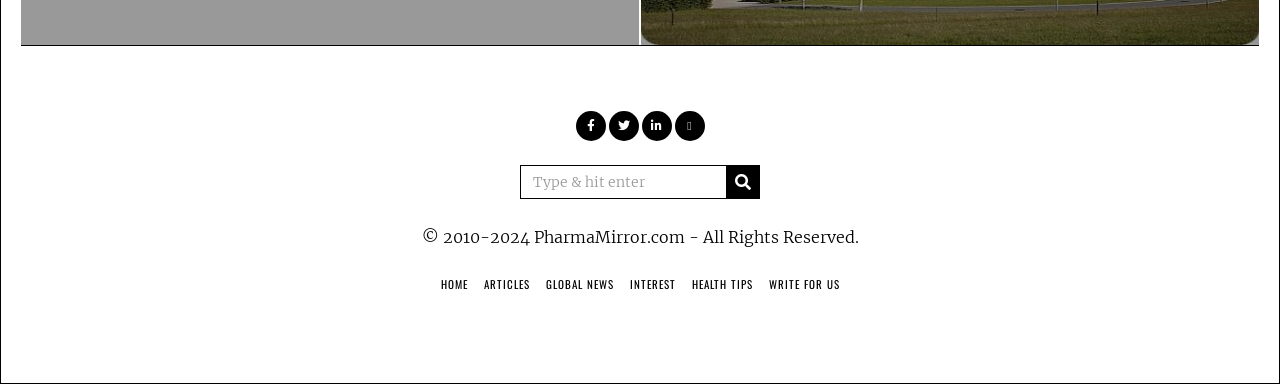Specify the bounding box coordinates of the area that needs to be clicked to achieve the following instruction: "write an article".

[0.6, 0.719, 0.656, 0.762]